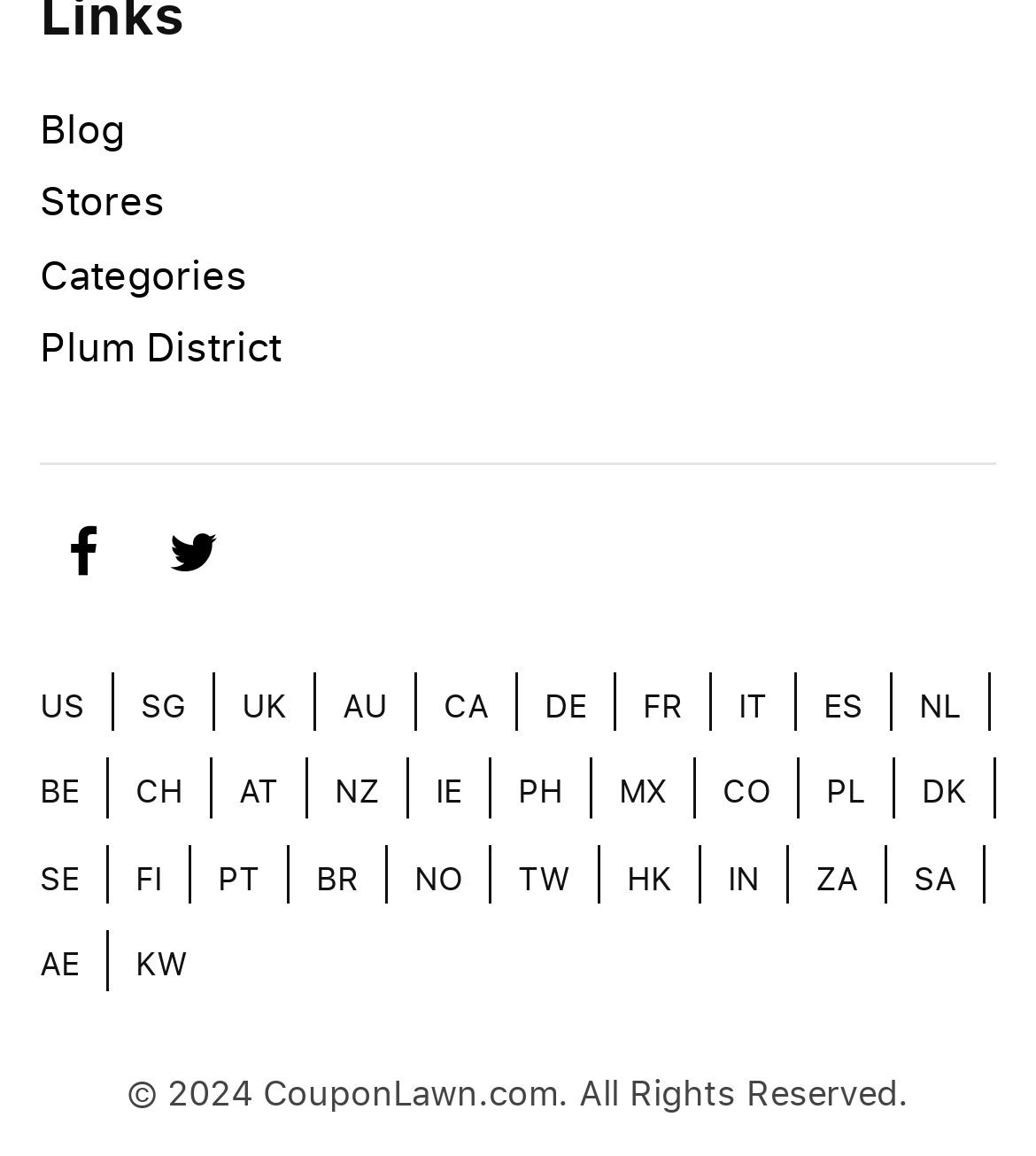Based on the element description "FR", predict the bounding box coordinates of the UI element.

[0.621, 0.59, 0.659, 0.629]